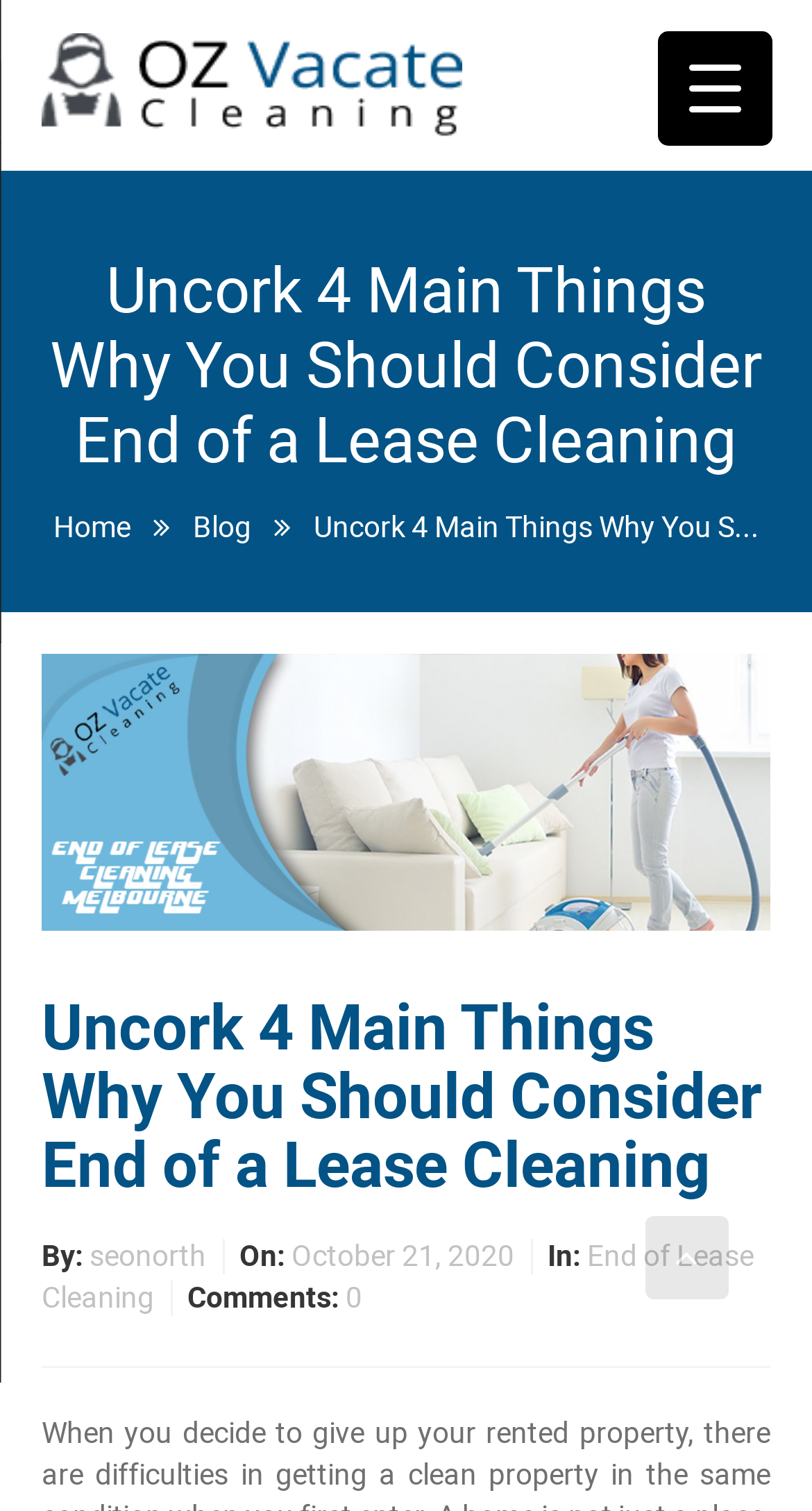Please mark the clickable region by giving the bounding box coordinates needed to complete this instruction: "read the blog".

[0.237, 0.338, 0.309, 0.361]